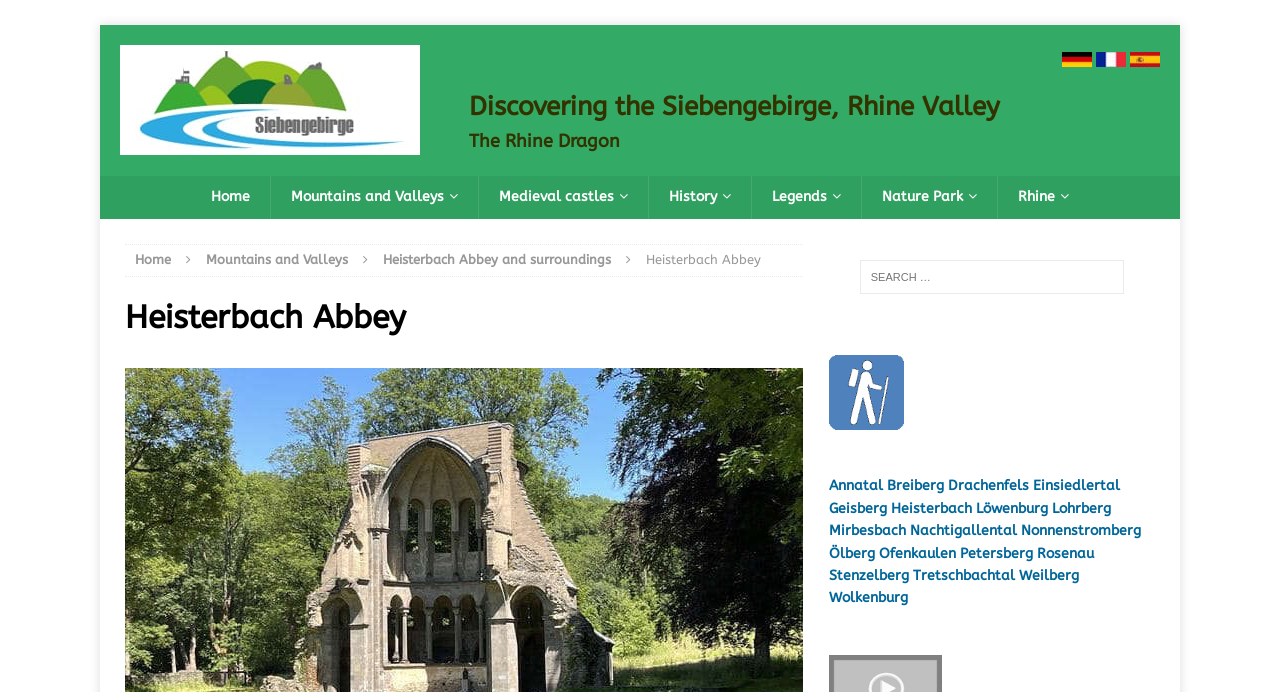What is the name of the abbey?
Please look at the screenshot and answer using one word or phrase.

Heisterbach Abbey